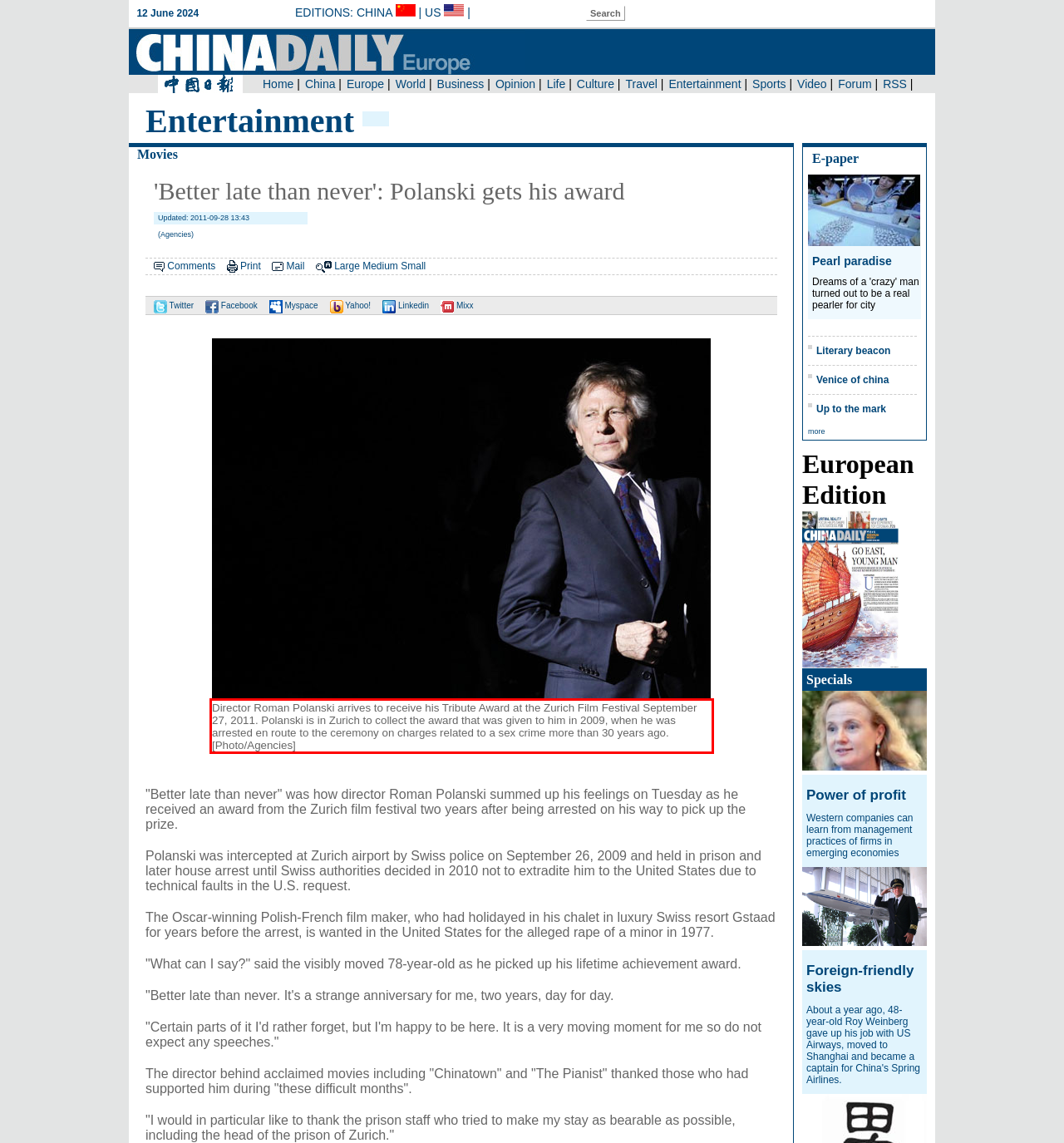Please identify the text within the red rectangular bounding box in the provided webpage screenshot.

Director Roman Polanski arrives to receive his Tribute Award at the Zurich Film Festival September 27, 2011. Polanski is in Zurich to collect the award that was given to him in 2009, when he was arrested en route to the ceremony on charges related to a sex crime more than 30 years ago.[Photo/Agencies]